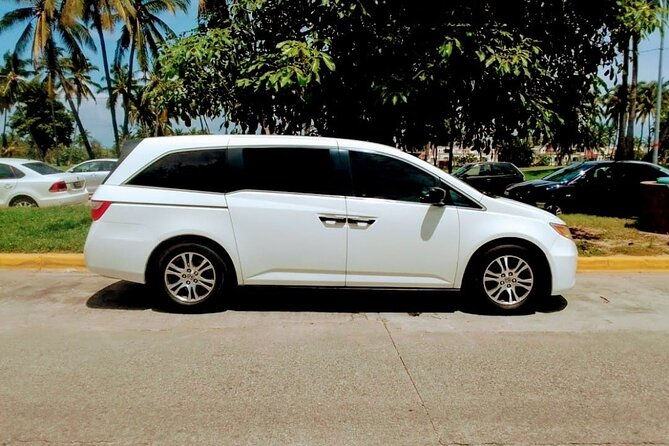Please answer the following question using a single word or phrase: 
Where is the private transfer service from?

Maizuru Cruise Port